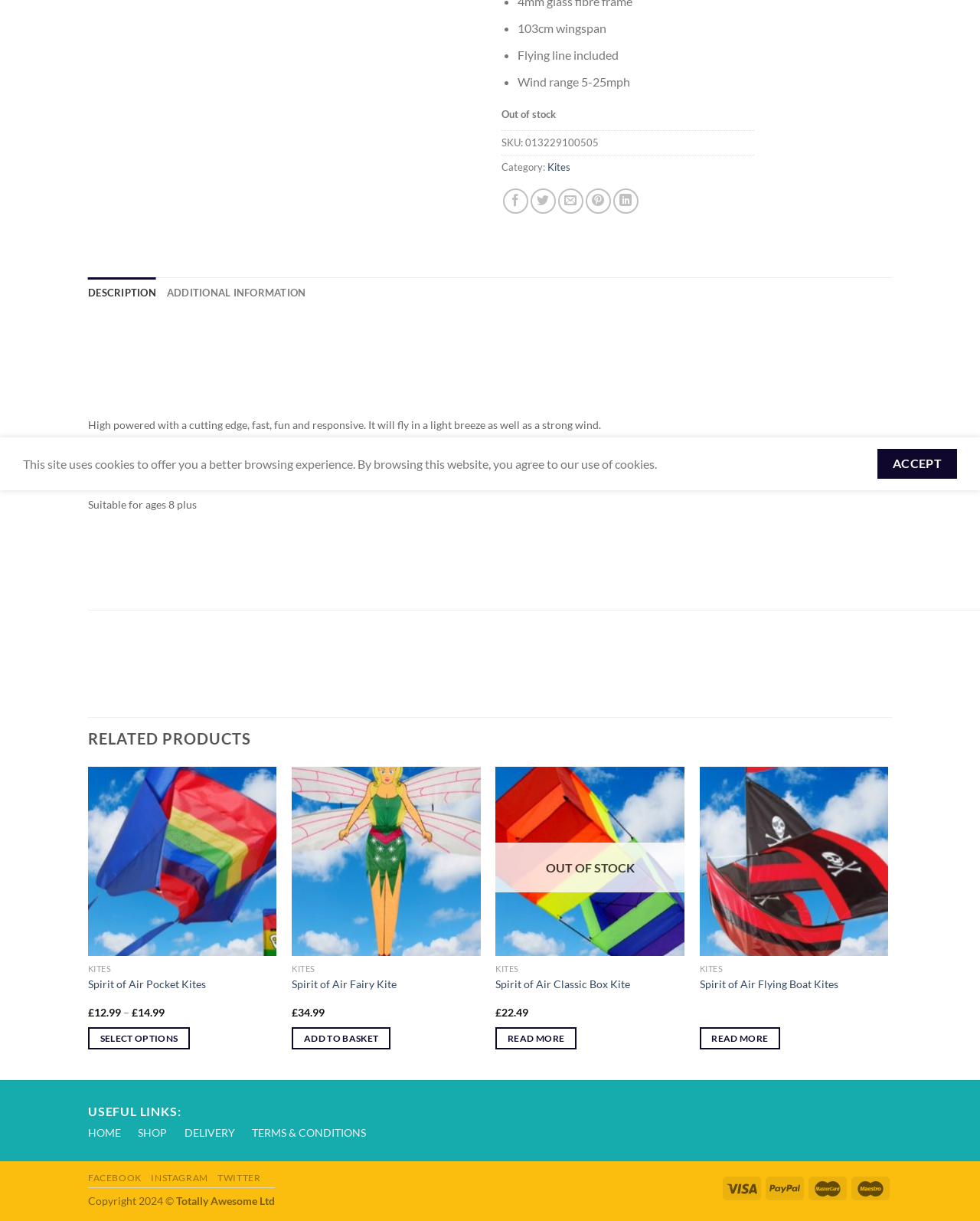Identify the bounding box for the described UI element. Provide the coordinates in (top-left x, top-left y, bottom-right x, bottom-right y) format with values ranging from 0 to 1: parent_node: USEFUL LINKS:

[0.953, 0.372, 0.983, 0.396]